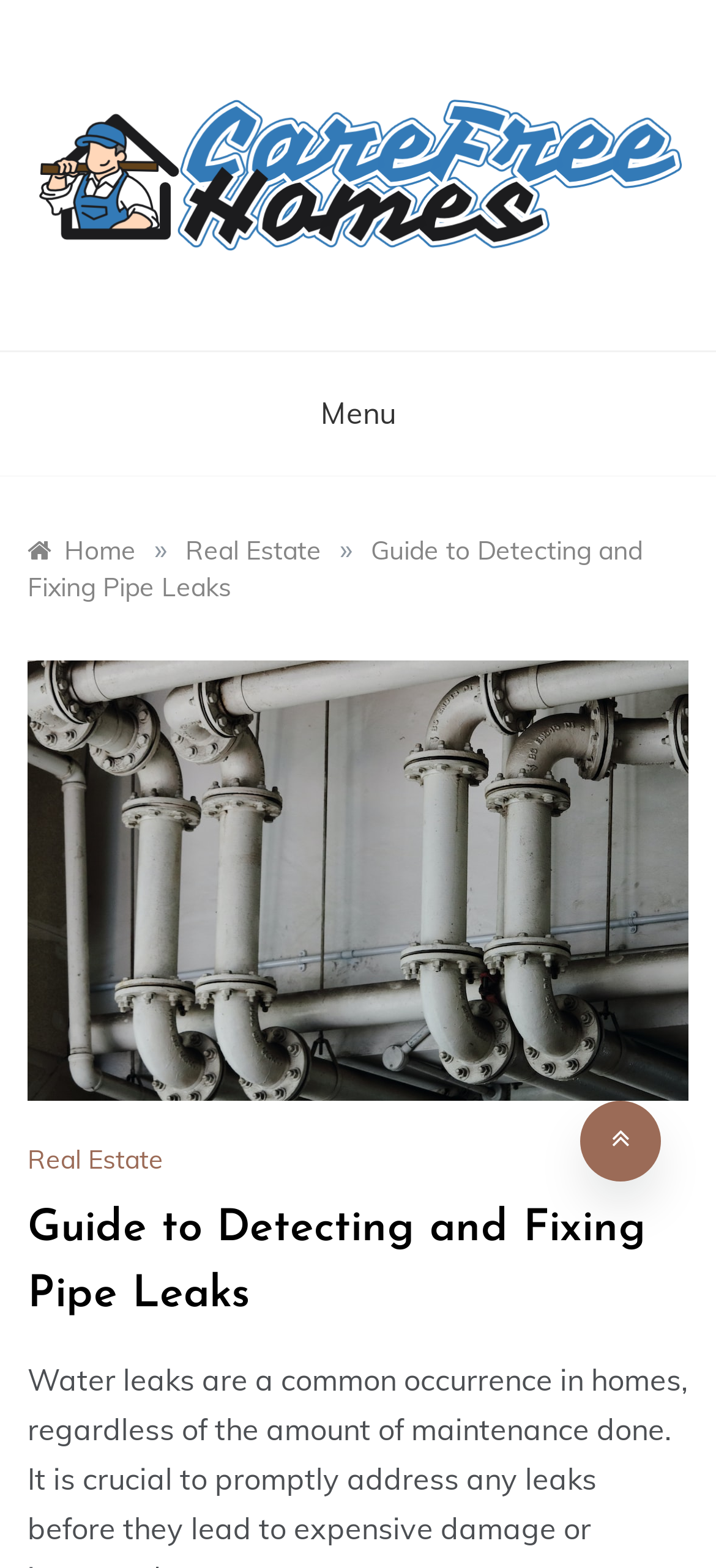Answer the question below with a single word or a brief phrase: 
What is the current page about?

Detecting and Fixing Pipe Leaks